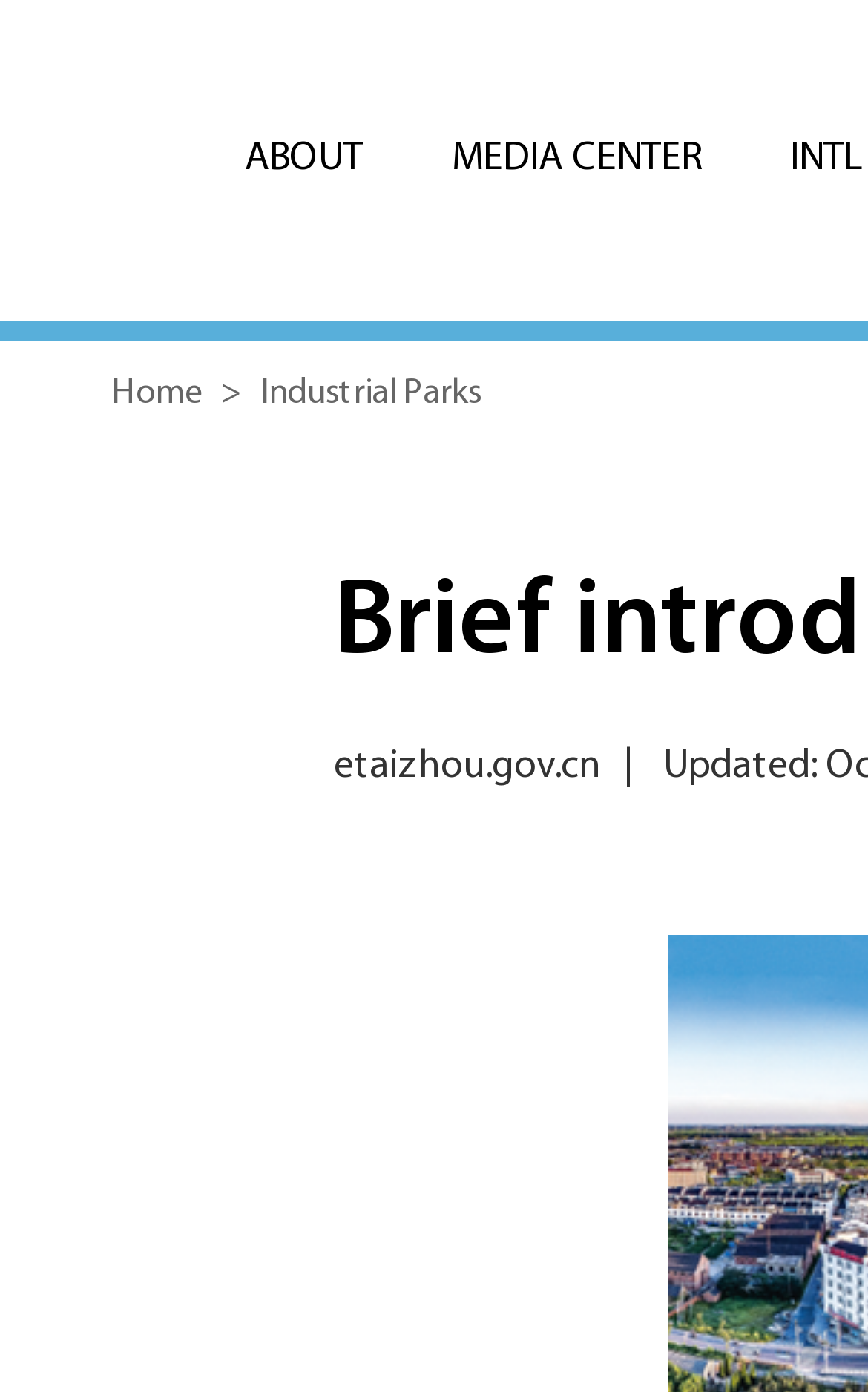Give a succinct answer to this question in a single word or phrase: 
What is the purpose of the '>' symbol?

Navigation